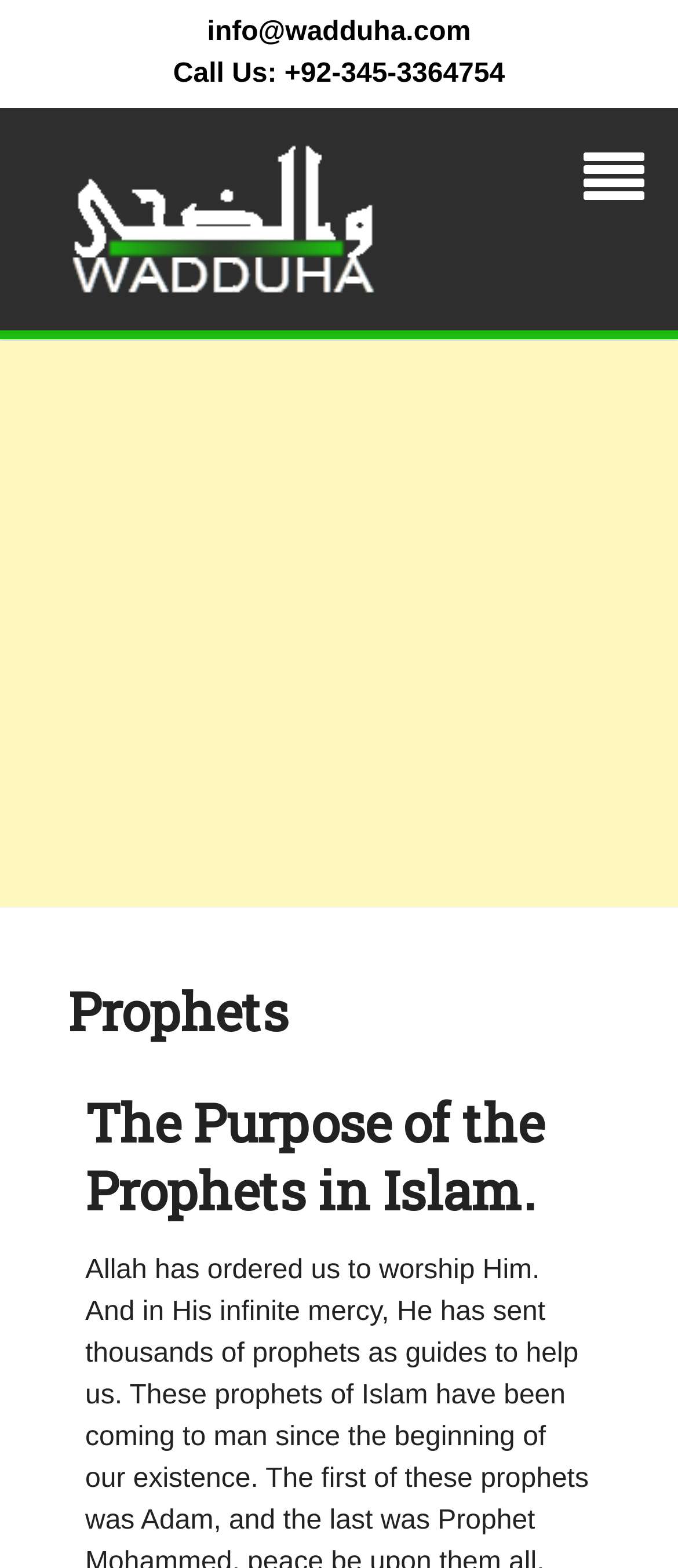What is the contact email?
Kindly answer the question with as much detail as you can.

I found the contact email by looking at the top section of the webpage, where I saw a link with the text 'info@wadduha.com'. This suggests that this is the email address to contact the website or organization.